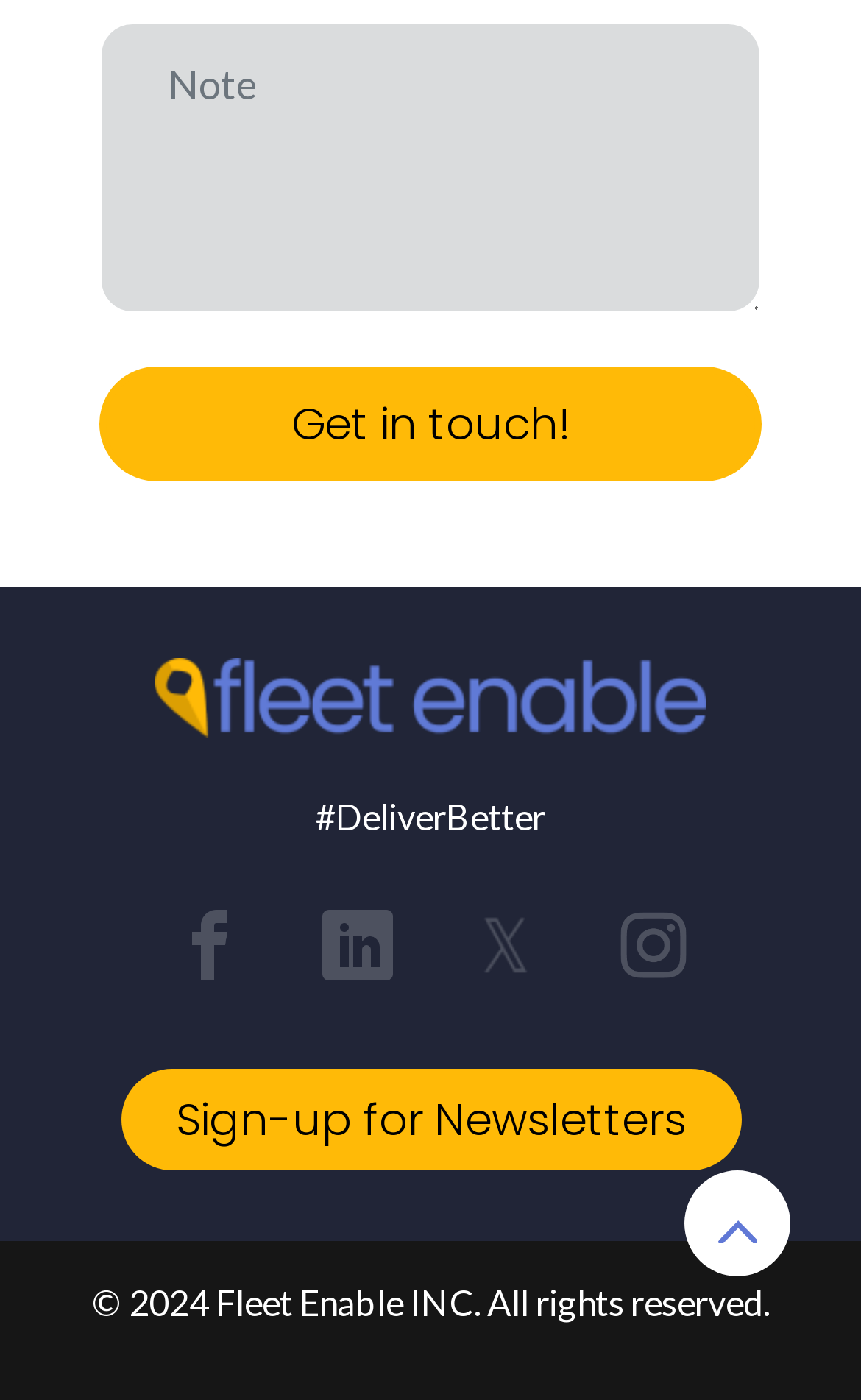Bounding box coordinates should be provided in the format (top-left x, top-left y, bottom-right x, bottom-right y) with all values between 0 and 1. Identify the bounding box for this UI element: alt="Instagram"

[0.635, 0.657, 0.799, 0.687]